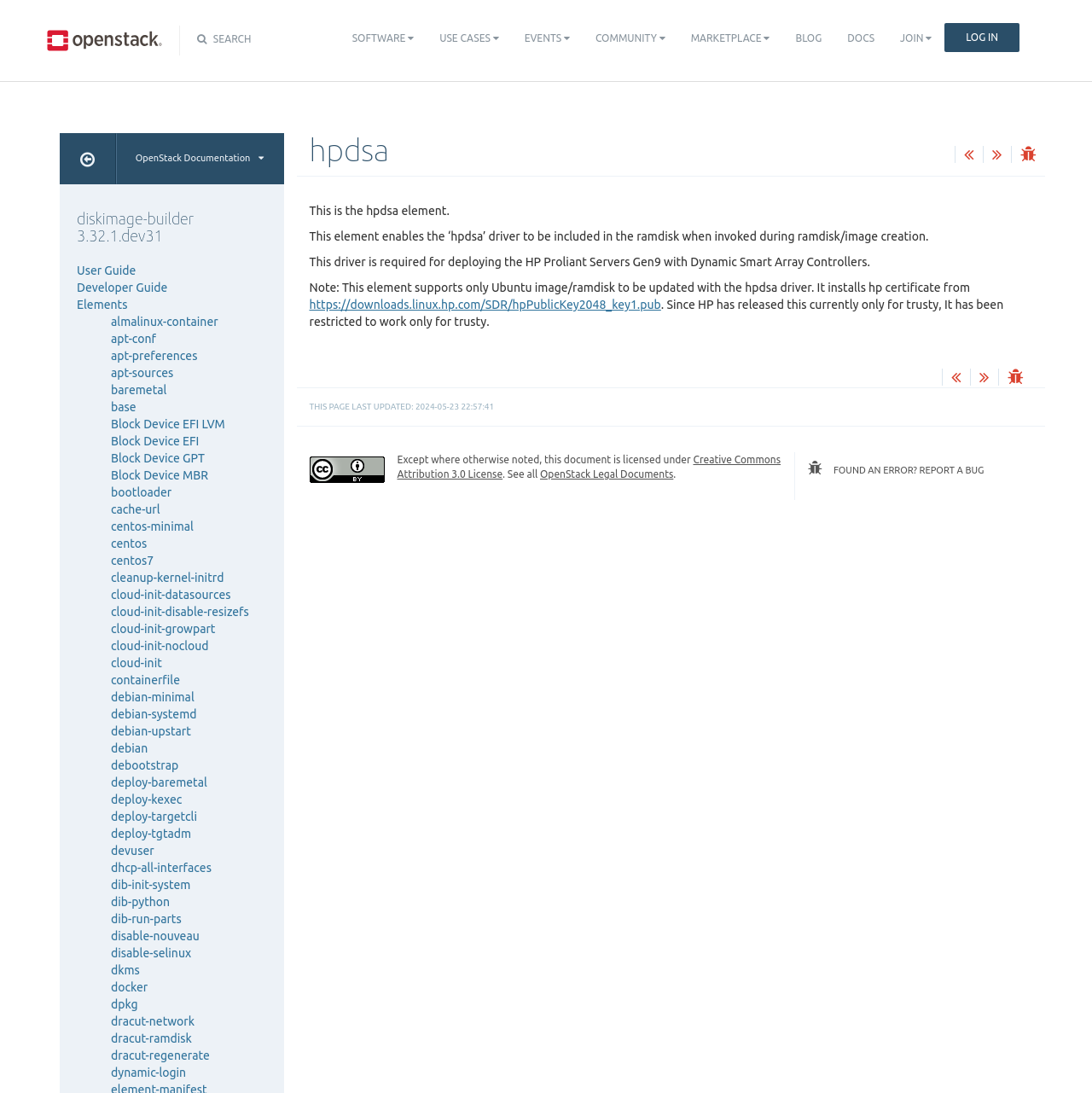What is the last updated date of this page?
Using the image as a reference, answer the question in detail.

The last updated date of this page is mentioned at the bottom of the webpage, which is 2024-05-23 22:57:41.